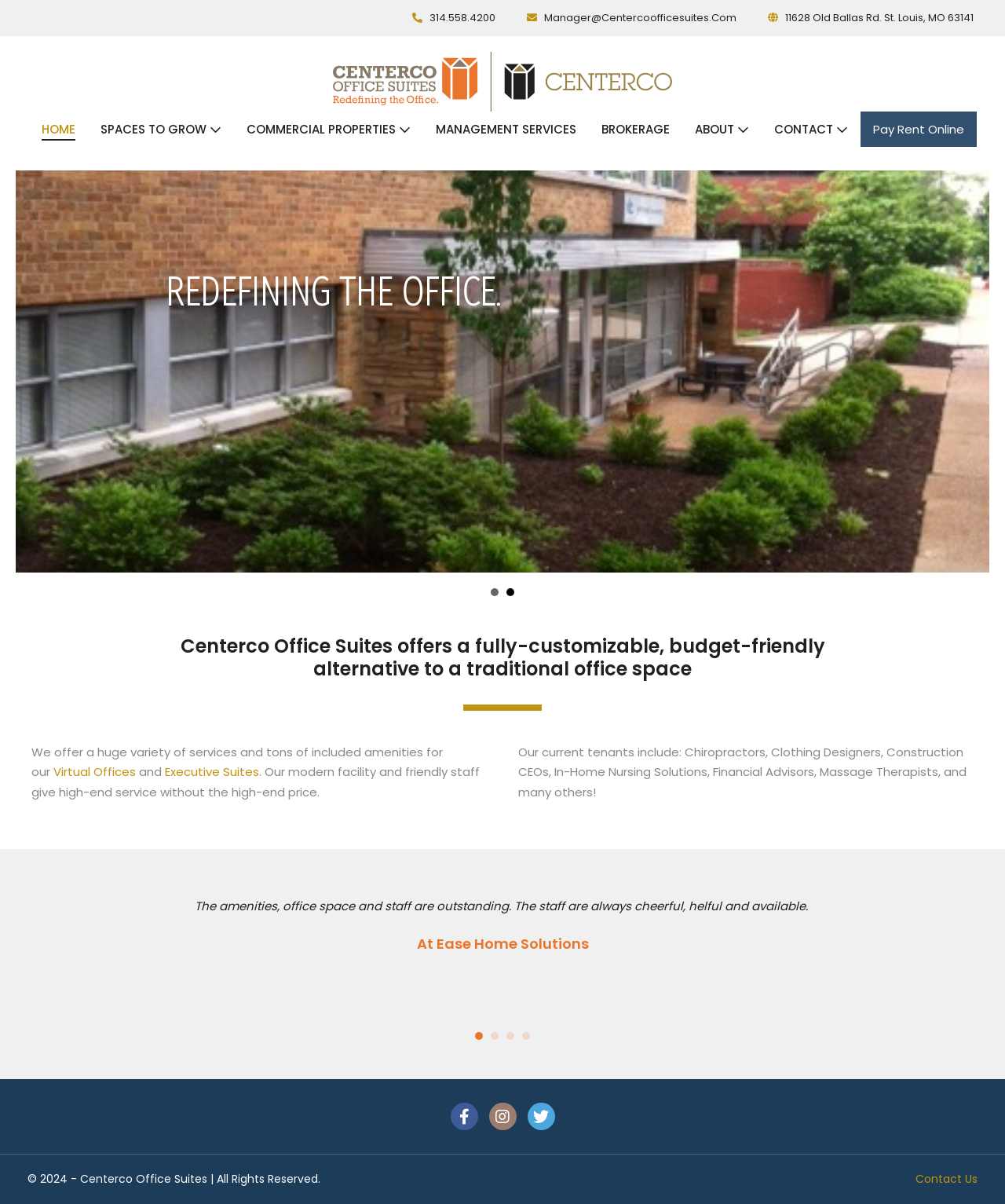What is the copyright year of Centerco Office Suites?
Respond to the question with a well-detailed and thorough answer.

I found the copyright year by looking at the bottom section of the webpage, where the copyright information is typically located. The copyright year is displayed as a static text, indicating that it's not a clickable element.